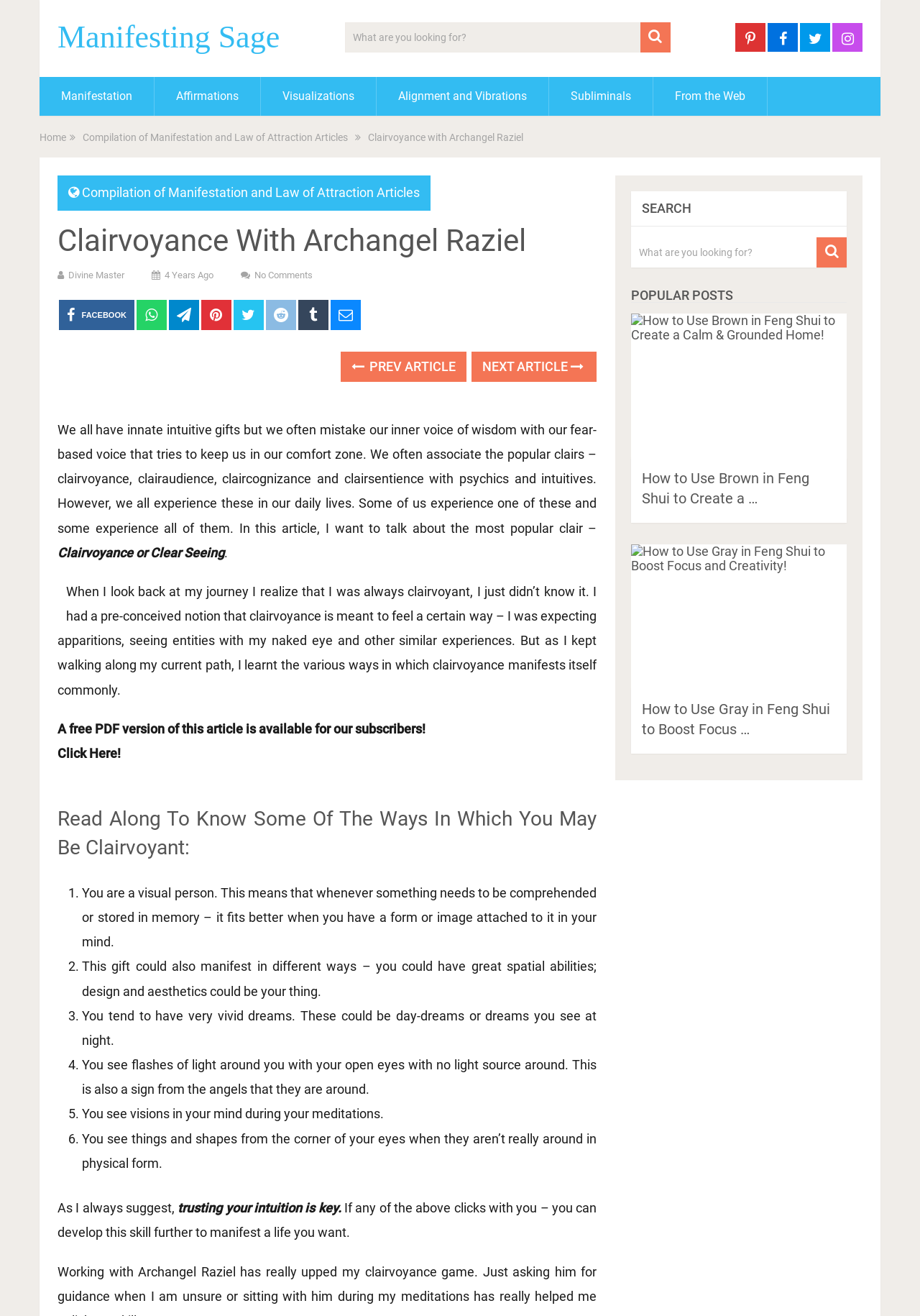What is the purpose of the search box? Please answer the question using a single word or phrase based on the image.

To search for content